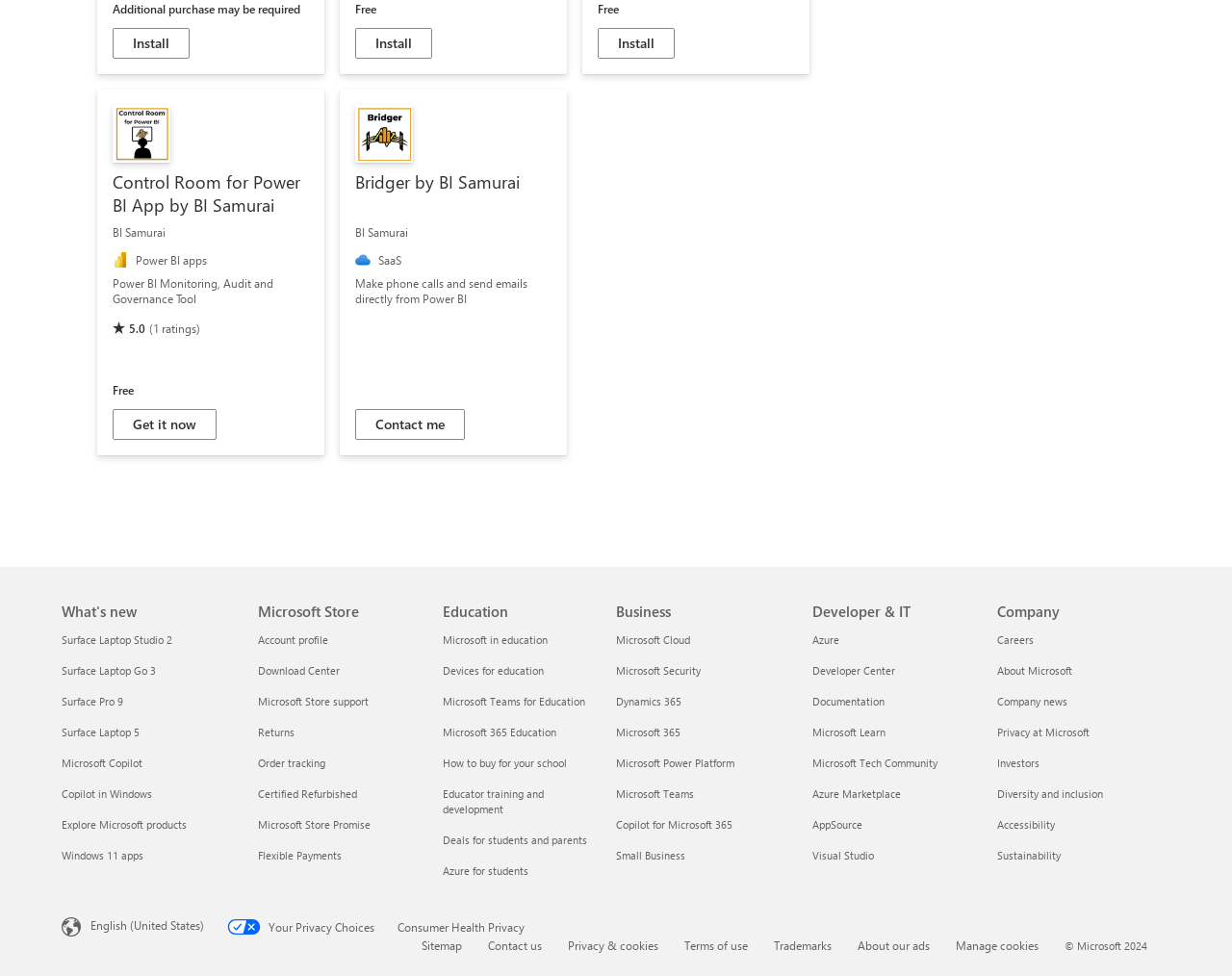Use a single word or phrase to answer the question:
What is the text of the first link in the 'What's new' category?

Surface Laptop Studio 2 What's new